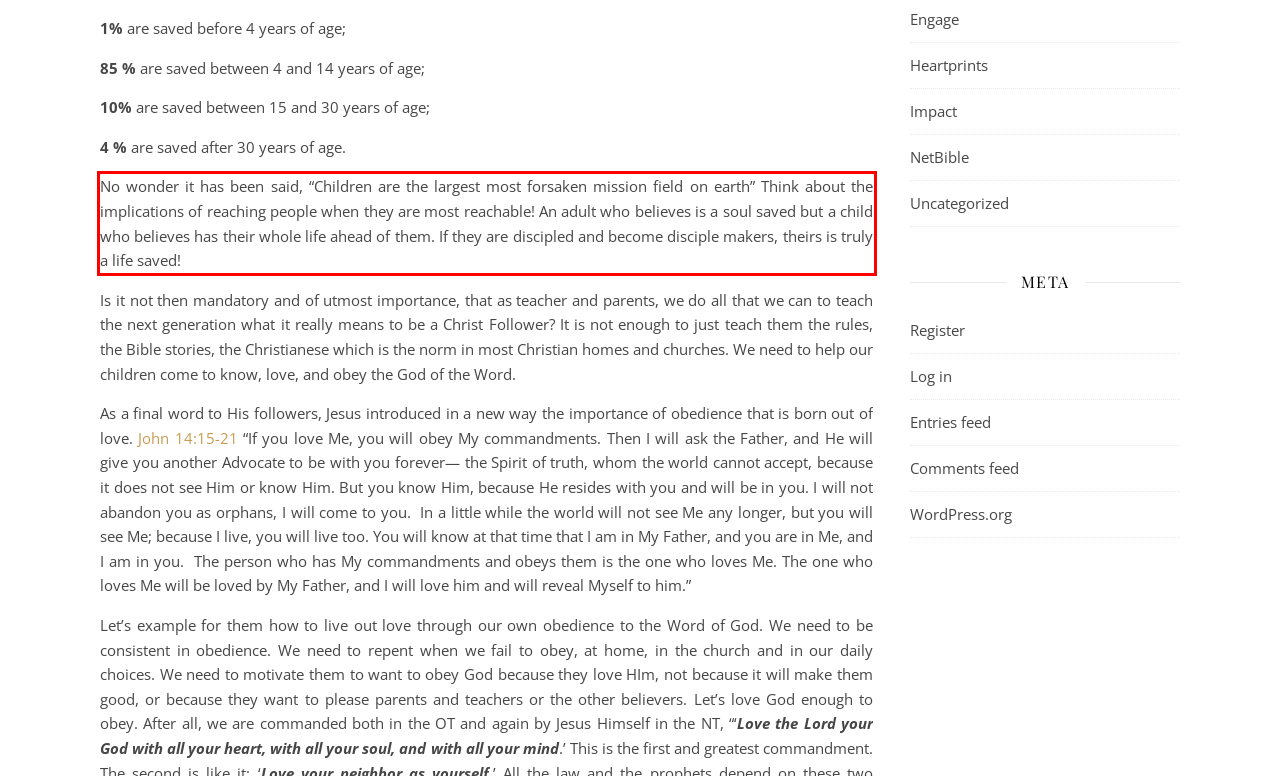Examine the webpage screenshot and use OCR to obtain the text inside the red bounding box.

No wonder it has been said, “Children are the largest most forsaken mission field on earth” Think about the implications of reaching people when they are most reachable! An adult who believes is a soul saved but a child who believes has their whole life ahead of them. If they are discipled and become disciple makers, theirs is truly a life saved!